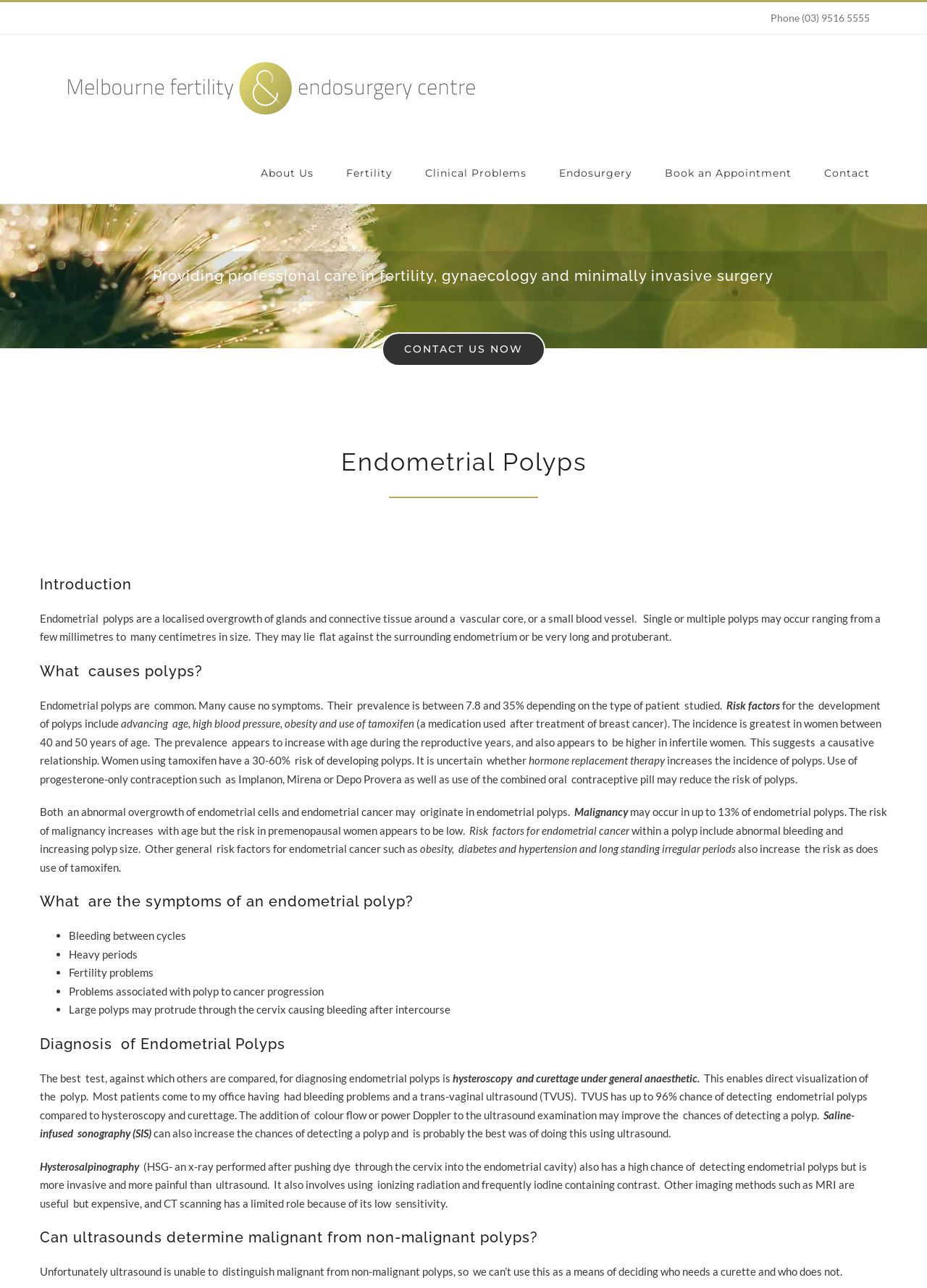What is the main topic of this webpage?
Look at the image and respond with a single word or a short phrase.

Endometrial Polyps